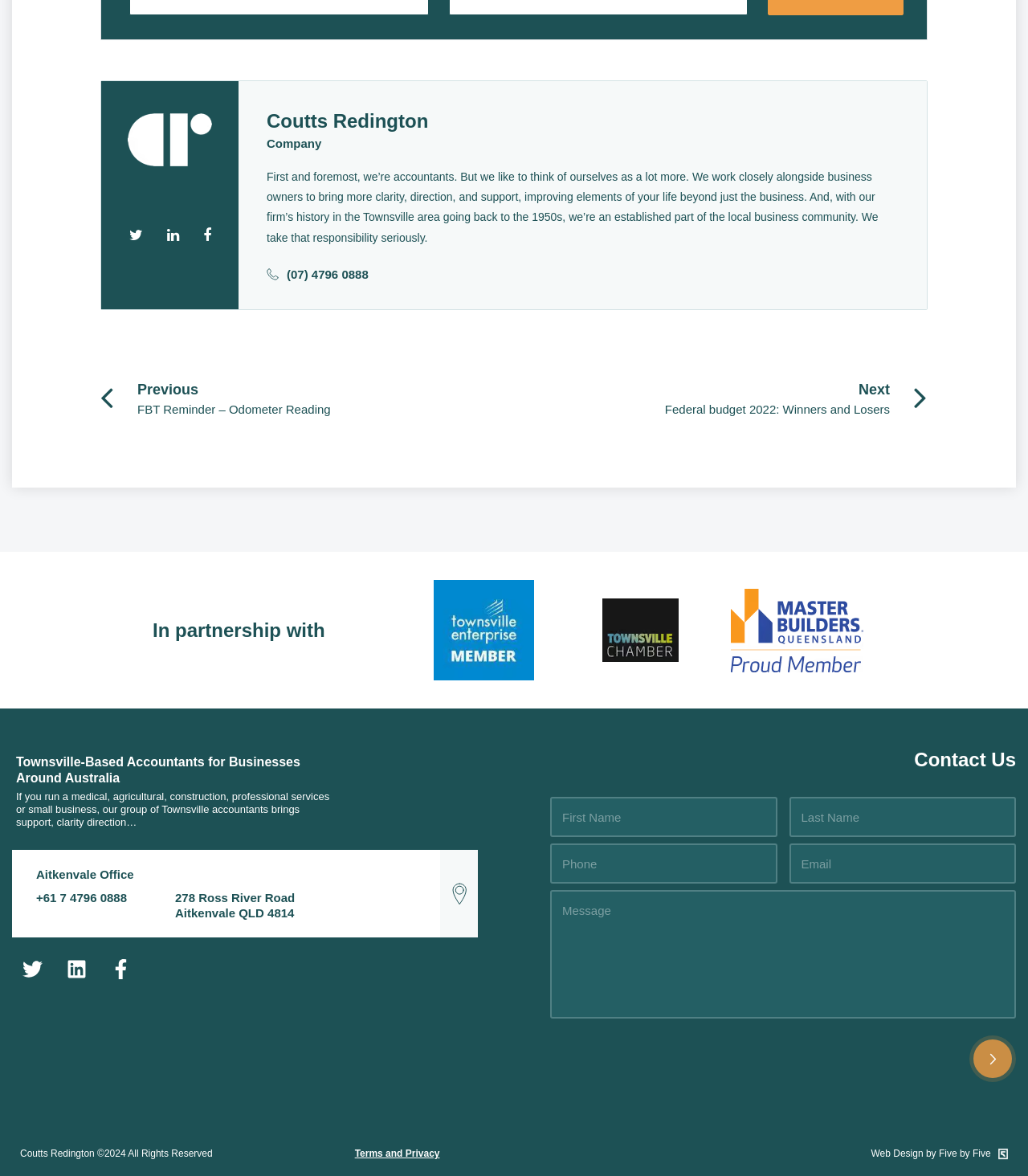Please answer the following question as detailed as possible based on the image: 
What is the purpose of the company?

The purpose of the company is inferred from the StaticText element with the text 'First and foremost, we’re accountants. But we like to think of ourselves as a lot more. We work closely alongside business owners to bring more clarity, direction, and support, improving elements of your life beyond just the business.' located at [0.259, 0.145, 0.854, 0.207].